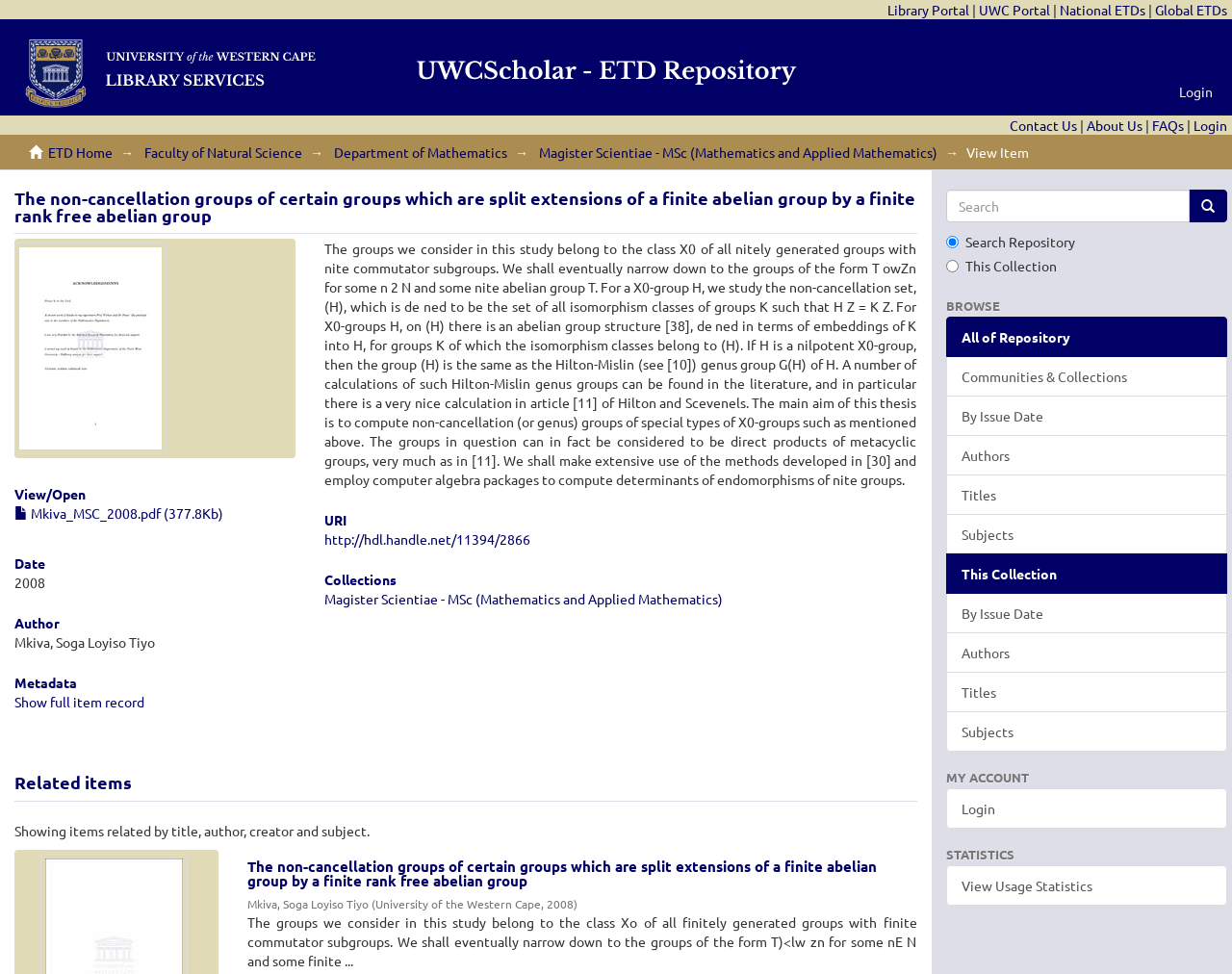Detail the various sections and features present on the webpage.

This webpage appears to be a repository of academic papers, specifically a thesis titled "The non-cancellation groups of certain groups which are split extensions of a finite abelian group by a finite rank free abelian group". 

At the top of the page, there are several links to various portals, including the Library Portal, UWC Portal, National ETDs, and Global ETDs. Below these links, there is a login button and a search bar with a "Go" button. 

The main content of the page is divided into several sections. The first section displays the title of the thesis, along with a thumbnail image and a link to view or open the thesis. Below this, there are several headings, including "Date", "Author", "Metadata", and "URI", which provide information about the thesis. 

The next section appears to be the abstract of the thesis, which describes the research topic and methodology. This is followed by a section titled "Related items", which lists other papers related to the thesis by title, author, creator, and subject. 

On the right-hand side of the page, there is a navigation menu with several headings, including "BROWSE", "MY ACCOUNT", and "STATISTICS". Under "BROWSE", there are links to browse the repository by various criteria, such as communities and collections, issue date, authors, titles, and subjects. Under "MY ACCOUNT", there is a link to login, and under "STATISTICS", there is a link to view usage statistics.